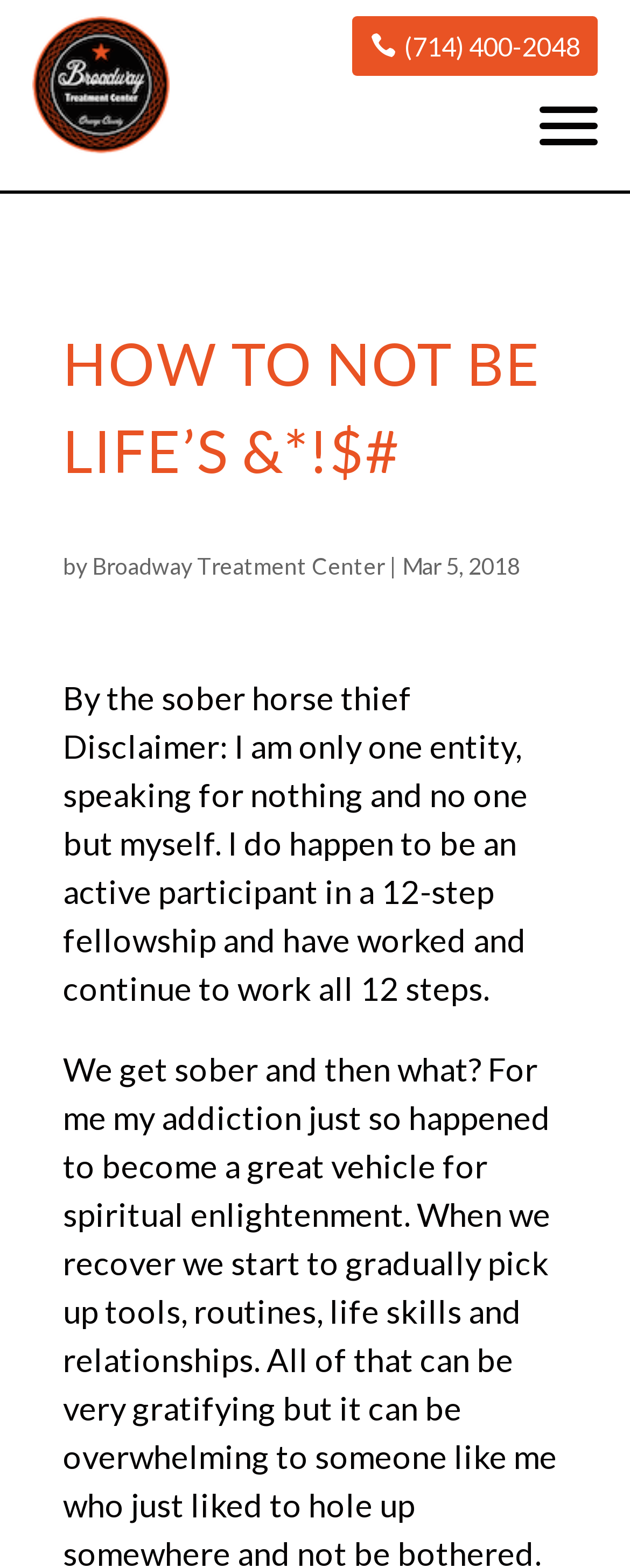Provide a short answer to the following question with just one word or phrase: What is the phone number on the webpage?

(714) 400-2048